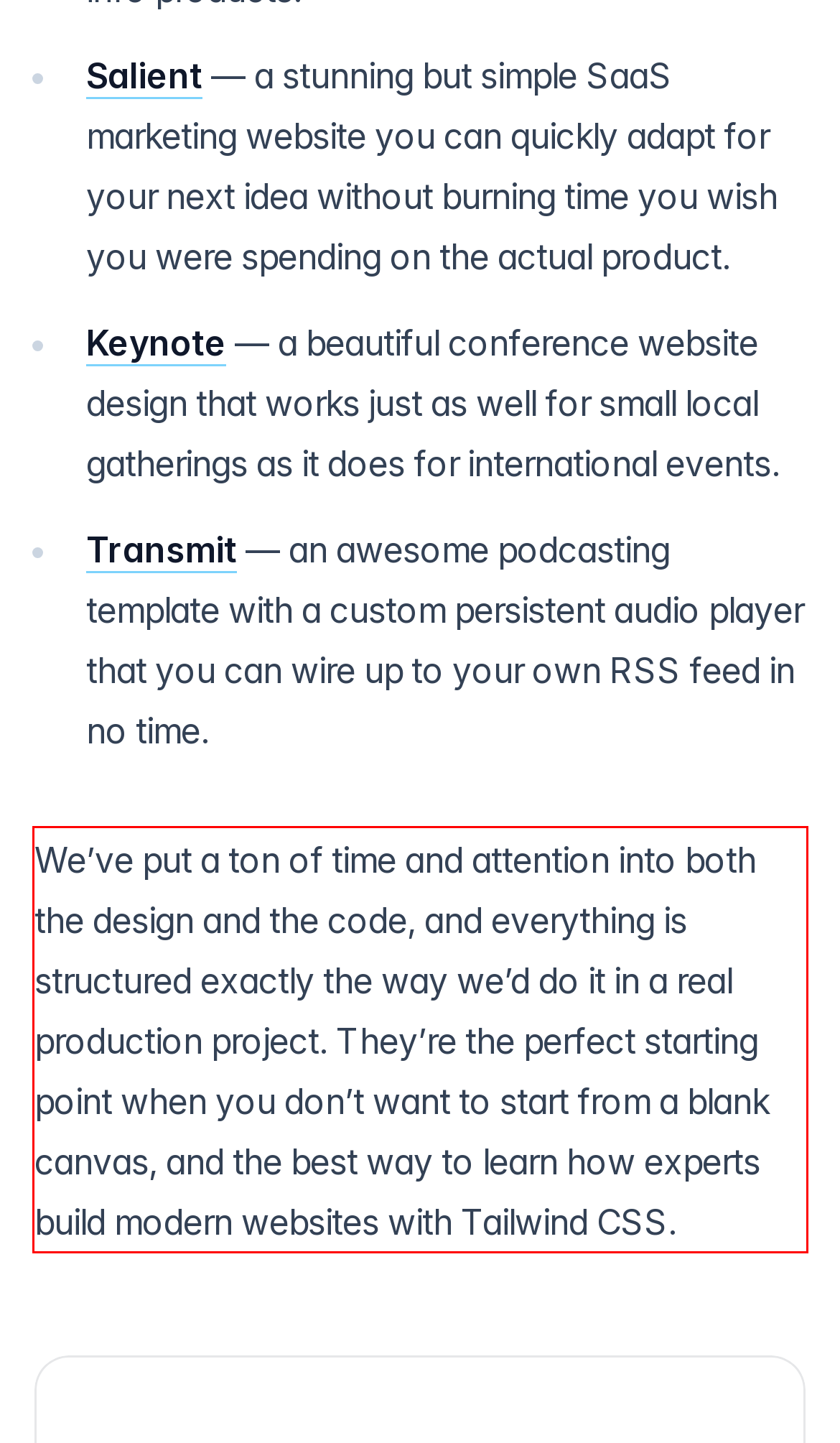From the given screenshot of a webpage, identify the red bounding box and extract the text content within it.

We’ve put a ton of time and attention into both the design and the code, and everything is structured exactly the way we’d do it in a real production project. They’re the perfect starting point when you don’t want to start from a blank canvas, and the best way to learn how experts build modern websites with Tailwind CSS.